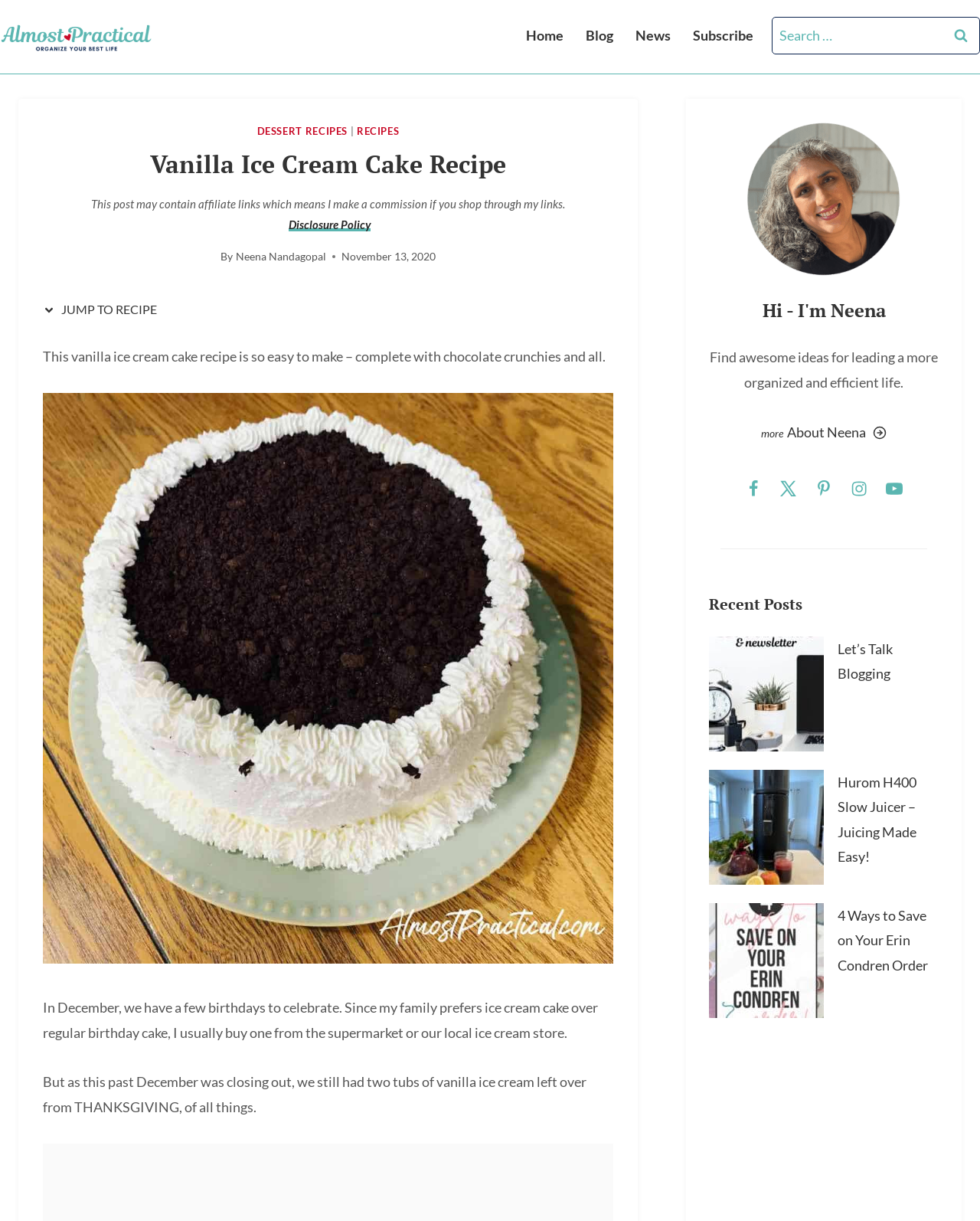From the element description alt="Almost Practical", predict the bounding box coordinates of the UI element. The coordinates must be specified in the format (top-left x, top-left y, bottom-right x, bottom-right y) and should be within the 0 to 1 range.

[0.0, 0.008, 0.156, 0.058]